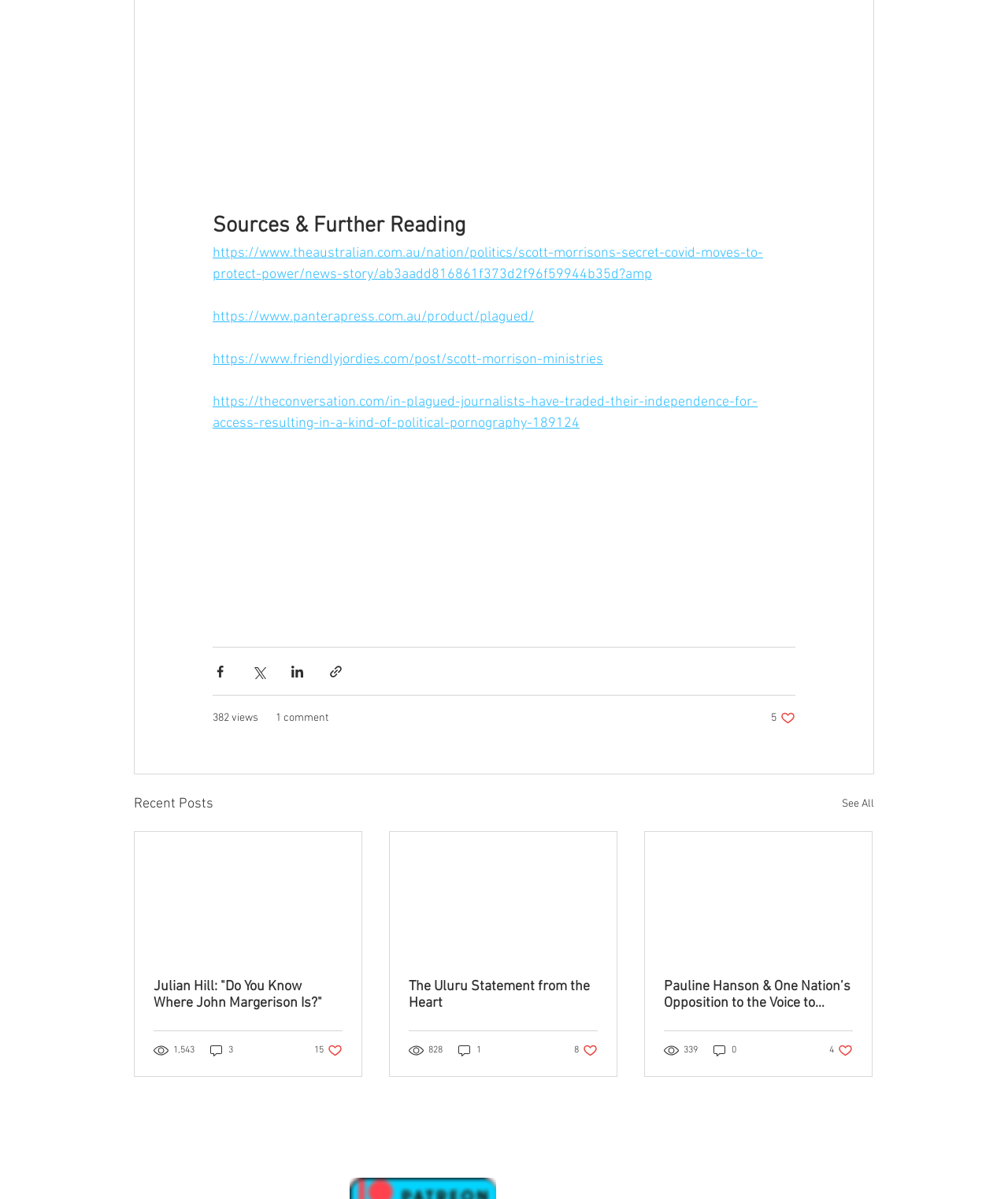Calculate the bounding box coordinates of the UI element given the description: "https://www.theaustralian.com.au/nation/politics/scott-morrisons-secret-covid-moves-to-protect-power/news-story/ab3aadd816861f373d2f96f59944b35d?amp".

[0.211, 0.226, 0.757, 0.258]